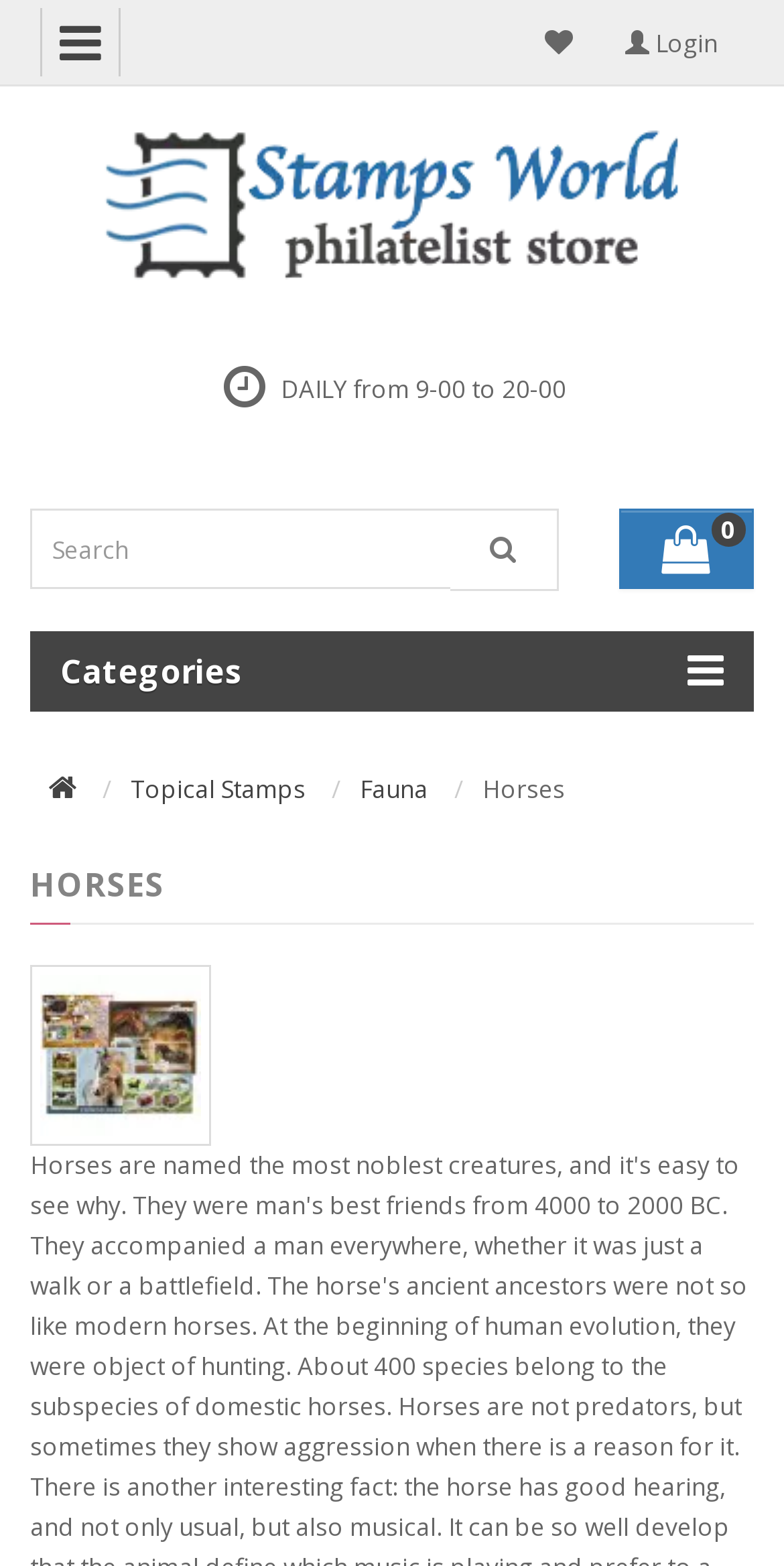Answer the following in one word or a short phrase: 
How many buttons are on the top right corner?

2